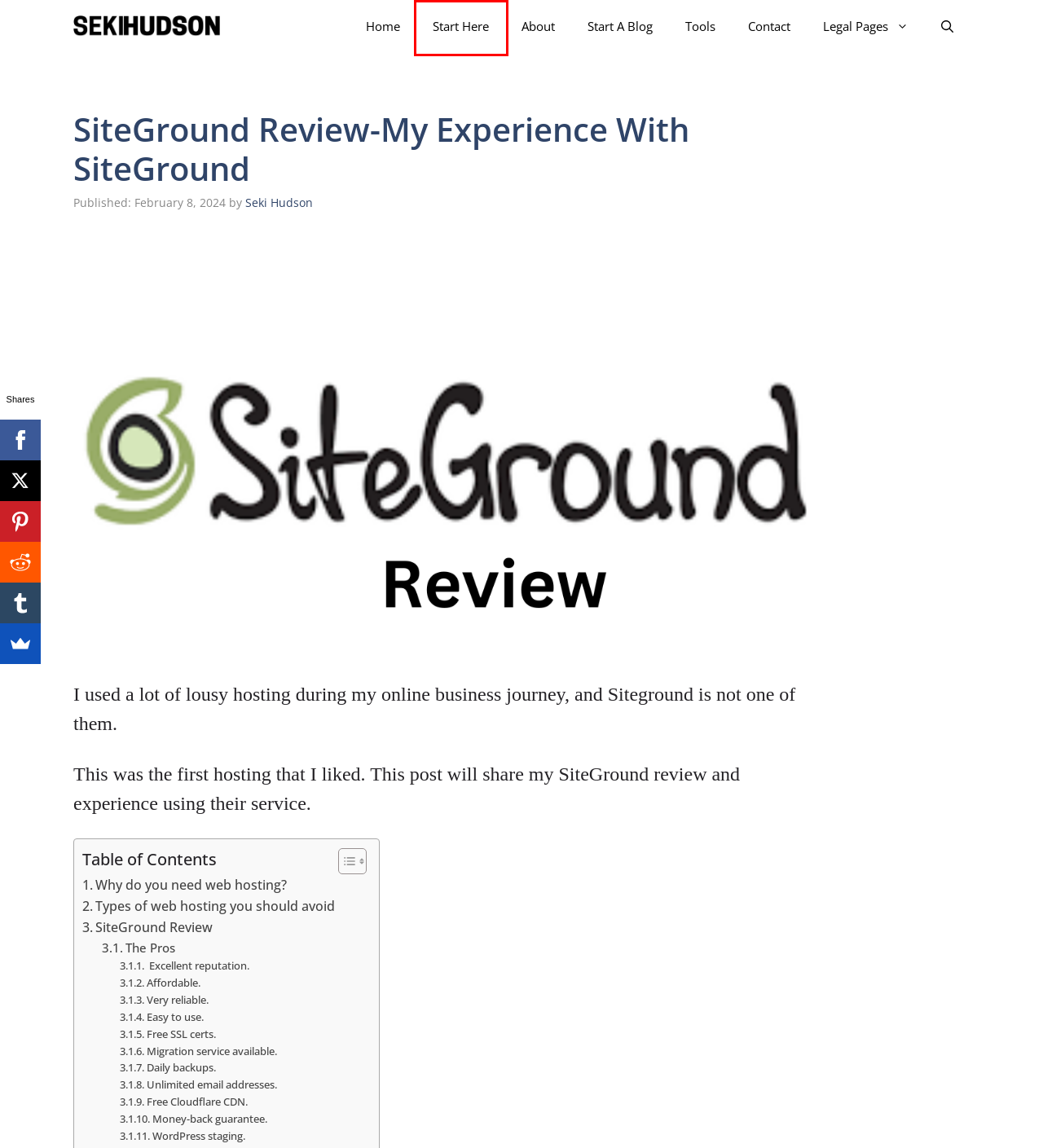Examine the screenshot of the webpage, which includes a red bounding box around an element. Choose the best matching webpage description for the page that will be displayed after clicking the element inside the red bounding box. Here are the candidates:
A. Contact - sekihudson.com
B. Best Online Business Tools - sekihudson.com
C. sekihudson.com - Digital Marketing Expert
D. Seki Hudson - sekihudson.com
E. Top Affiliate Marketing Quotes That Will Shift Your Mindset
F. Start Here - sekihudson.com
G. About - sekihudson.com
H. Legal Pages - sekihudson.com

F